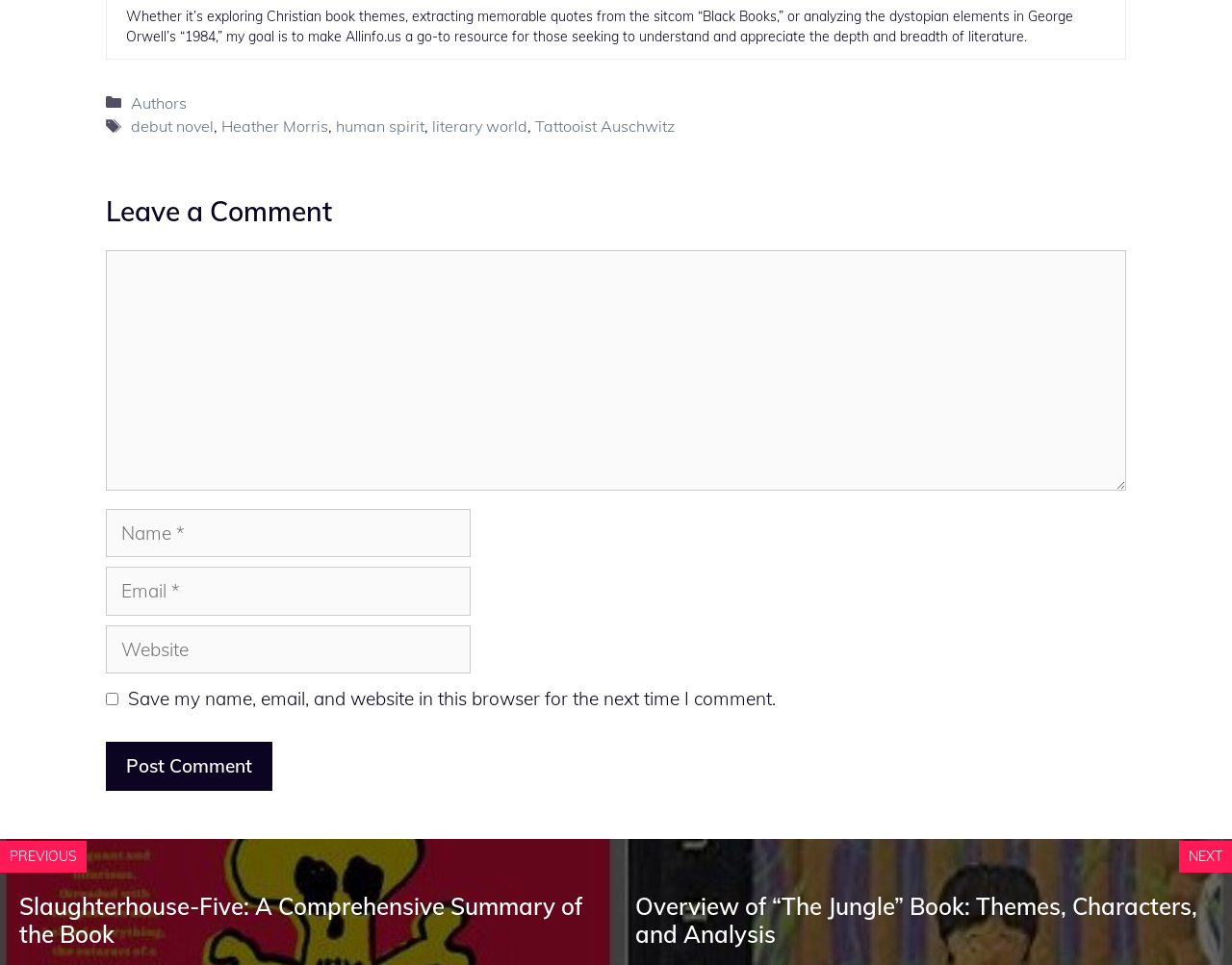Can you determine the bounding box coordinates of the area that needs to be clicked to fulfill the following instruction: "Enter your name in the 'Name' field"?

[0.086, 0.527, 0.382, 0.578]